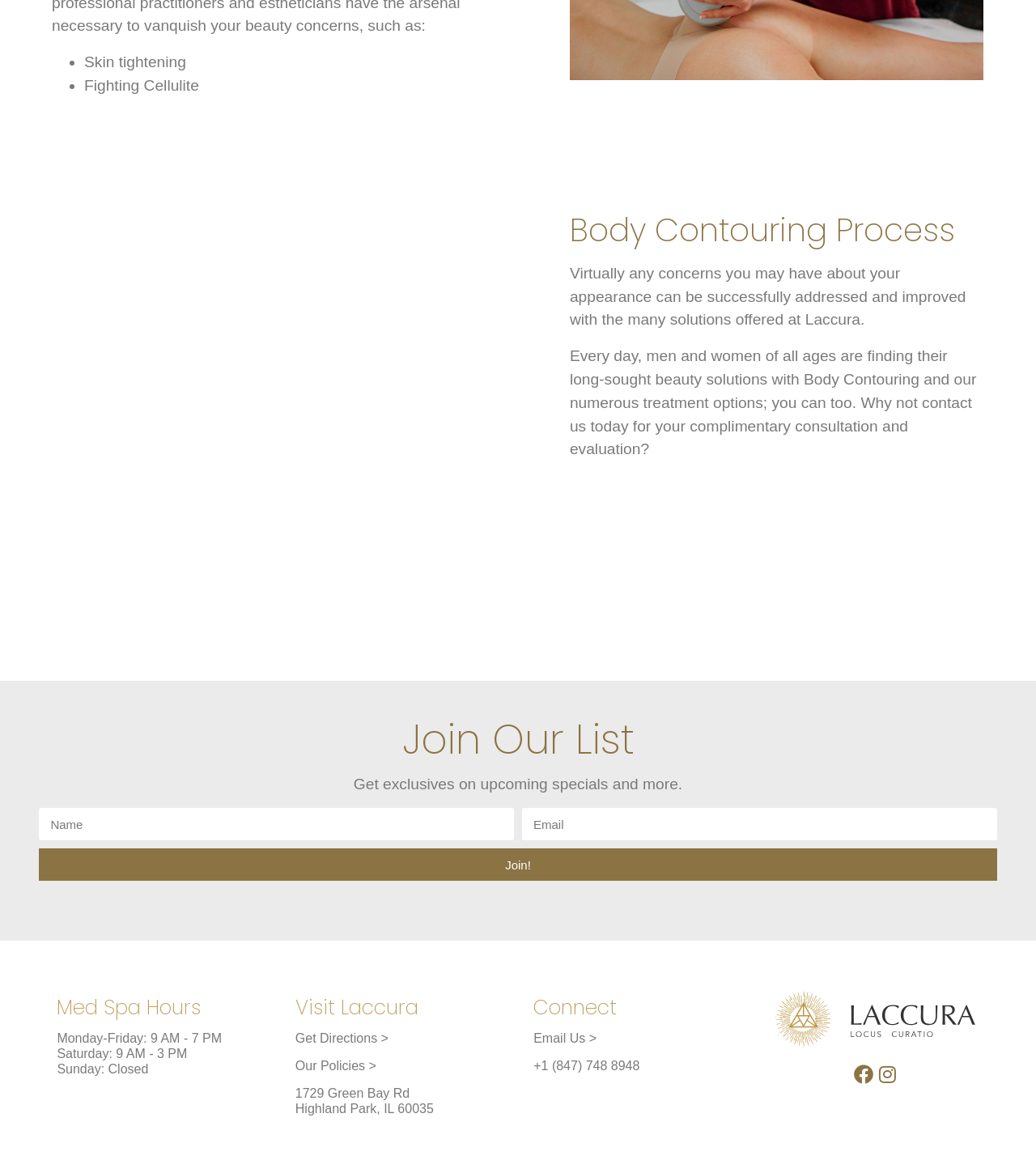Determine the bounding box for the HTML element described here: "Instagram". The coordinates should be given as [left, top, right, bottom] with each number being a float between 0 and 1.

[0.847, 0.907, 0.866, 0.924]